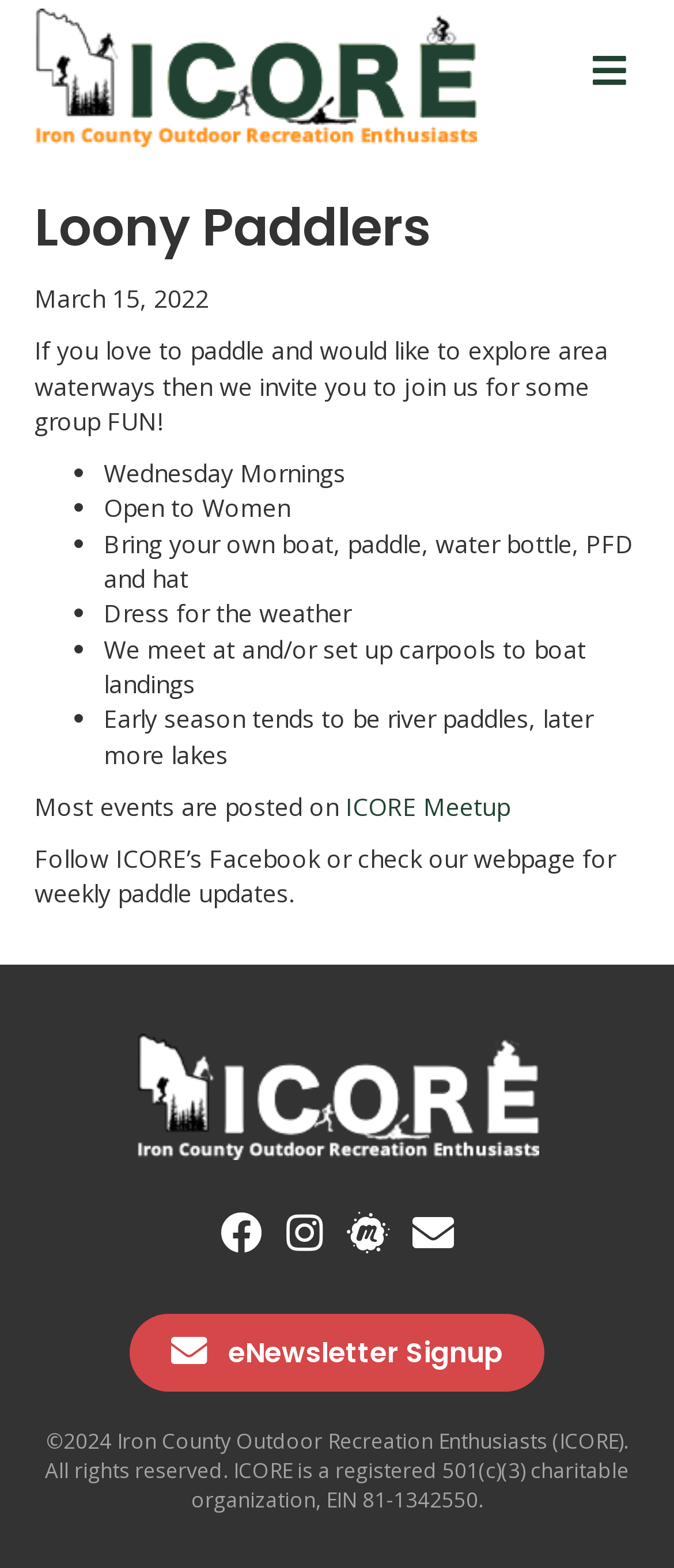Use a single word or phrase to answer the question: What is the name of the organization?

Iron County Outdoor Recreation Enthusiasts